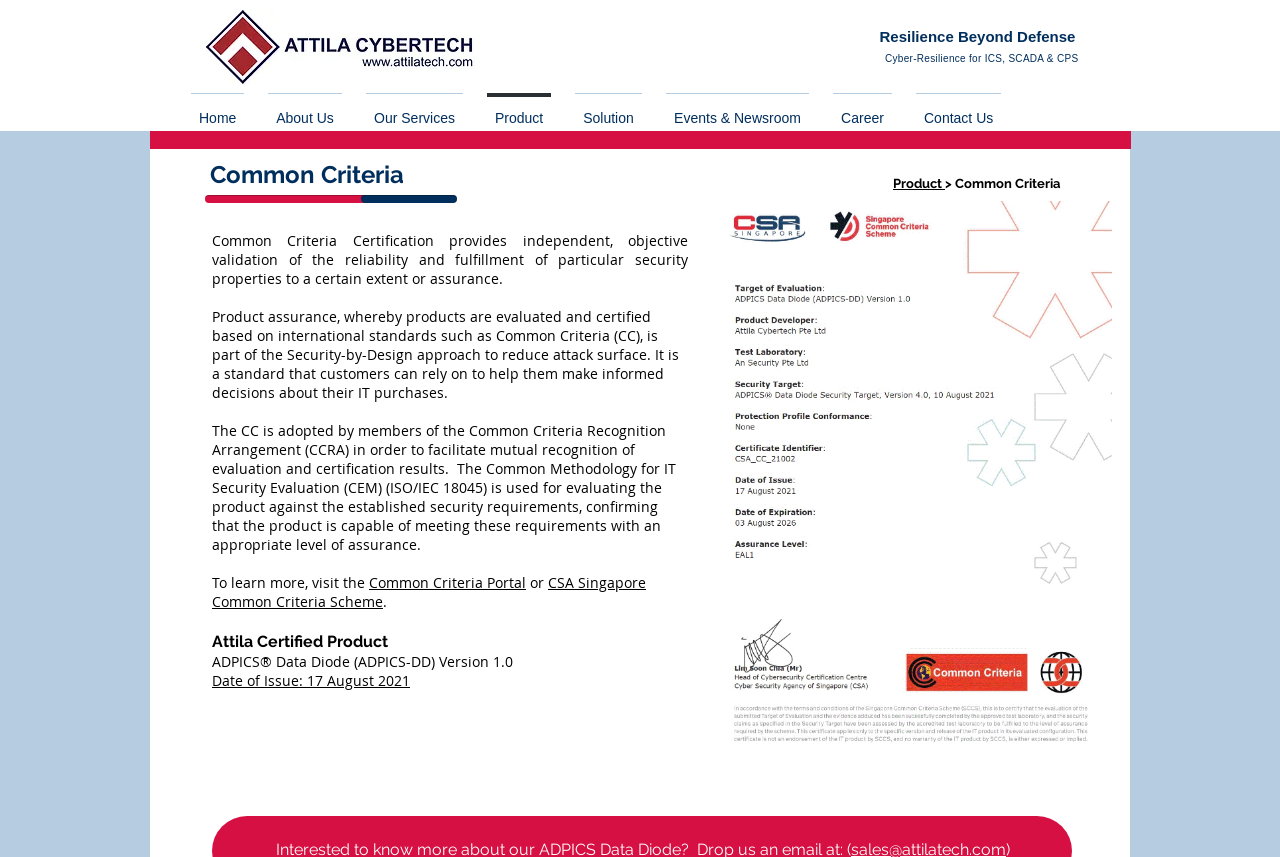Please find the bounding box coordinates of the element that needs to be clicked to perform the following instruction: "Go to the About Us page". The bounding box coordinates should be four float numbers between 0 and 1, represented as [left, top, right, bottom].

[0.2, 0.109, 0.277, 0.146]